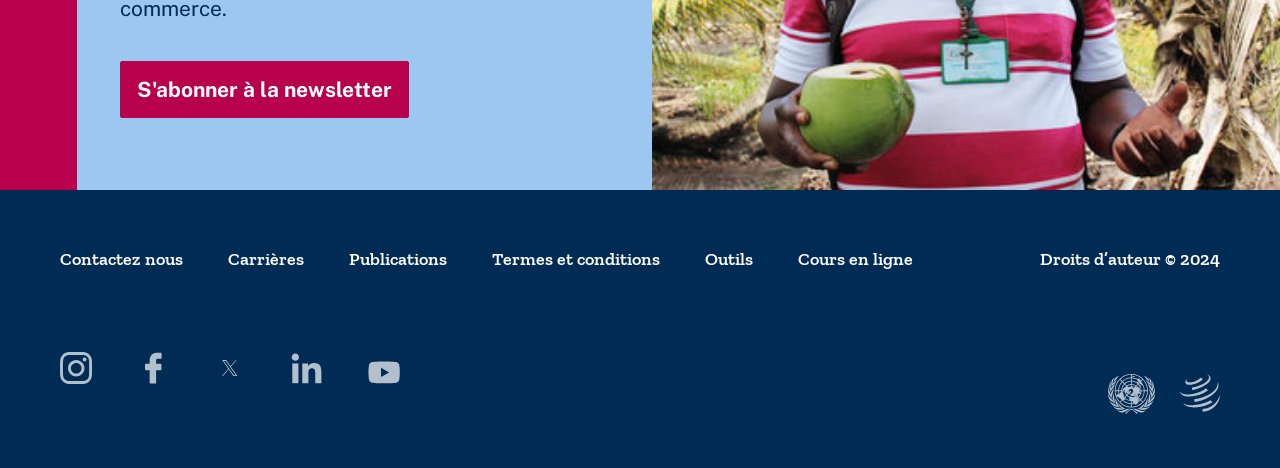What organizations are linked at the bottom?
Please answer the question with a detailed response using the information from the screenshot.

I found two links at the bottom of the page, one labeled 'WTO' and the other labeled 'UNCTAD', which suggests that they are organizations linked from this webpage.